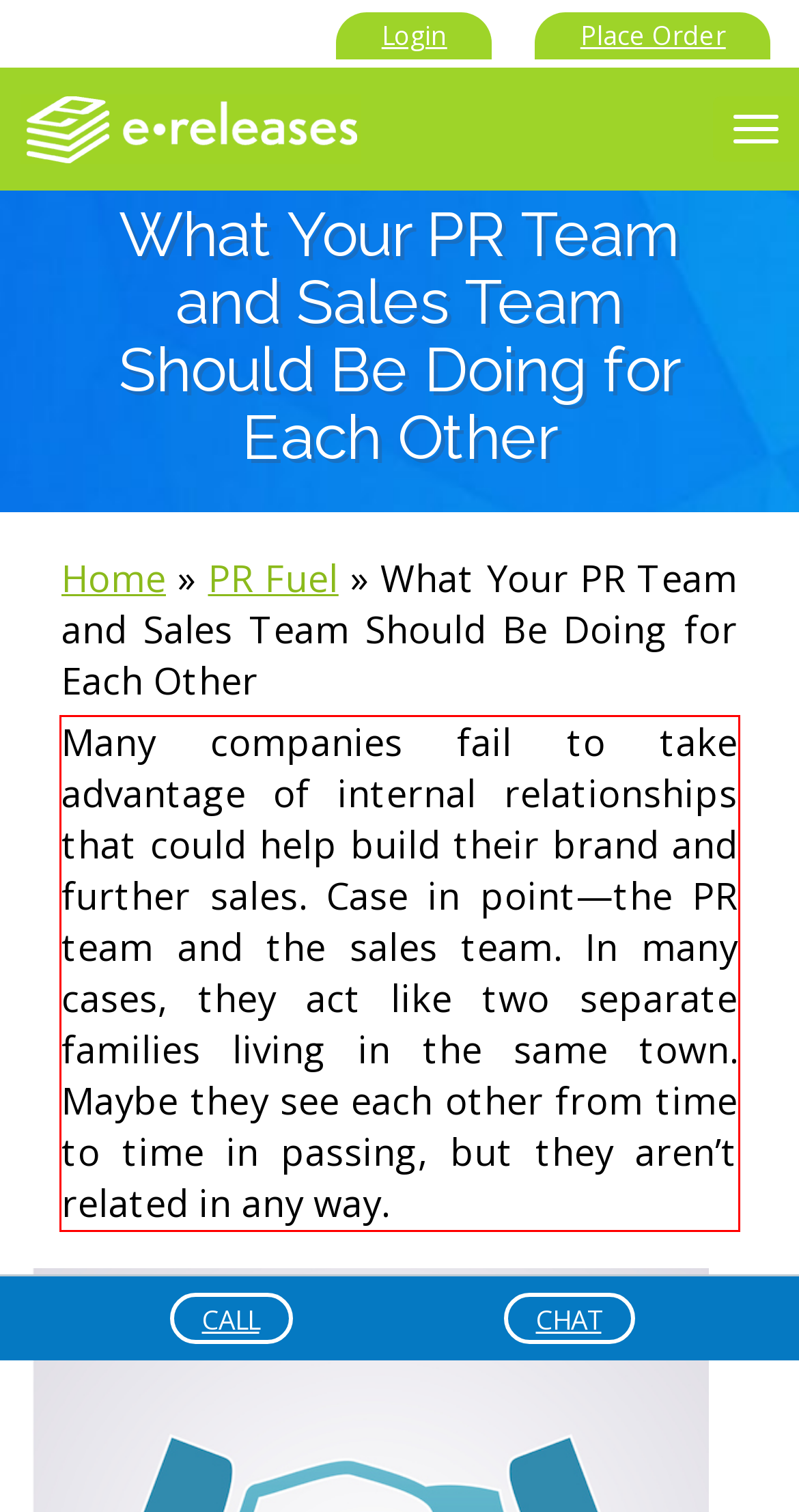Identify the text inside the red bounding box on the provided webpage screenshot by performing OCR.

Many companies fail to take advantage of internal relationships that could help build their brand and further sales. Case in point—the PR team and the sales team. In many cases, they act like two separate families living in the same town. Maybe they see each other from time to time in passing, but they aren’t related in any way.